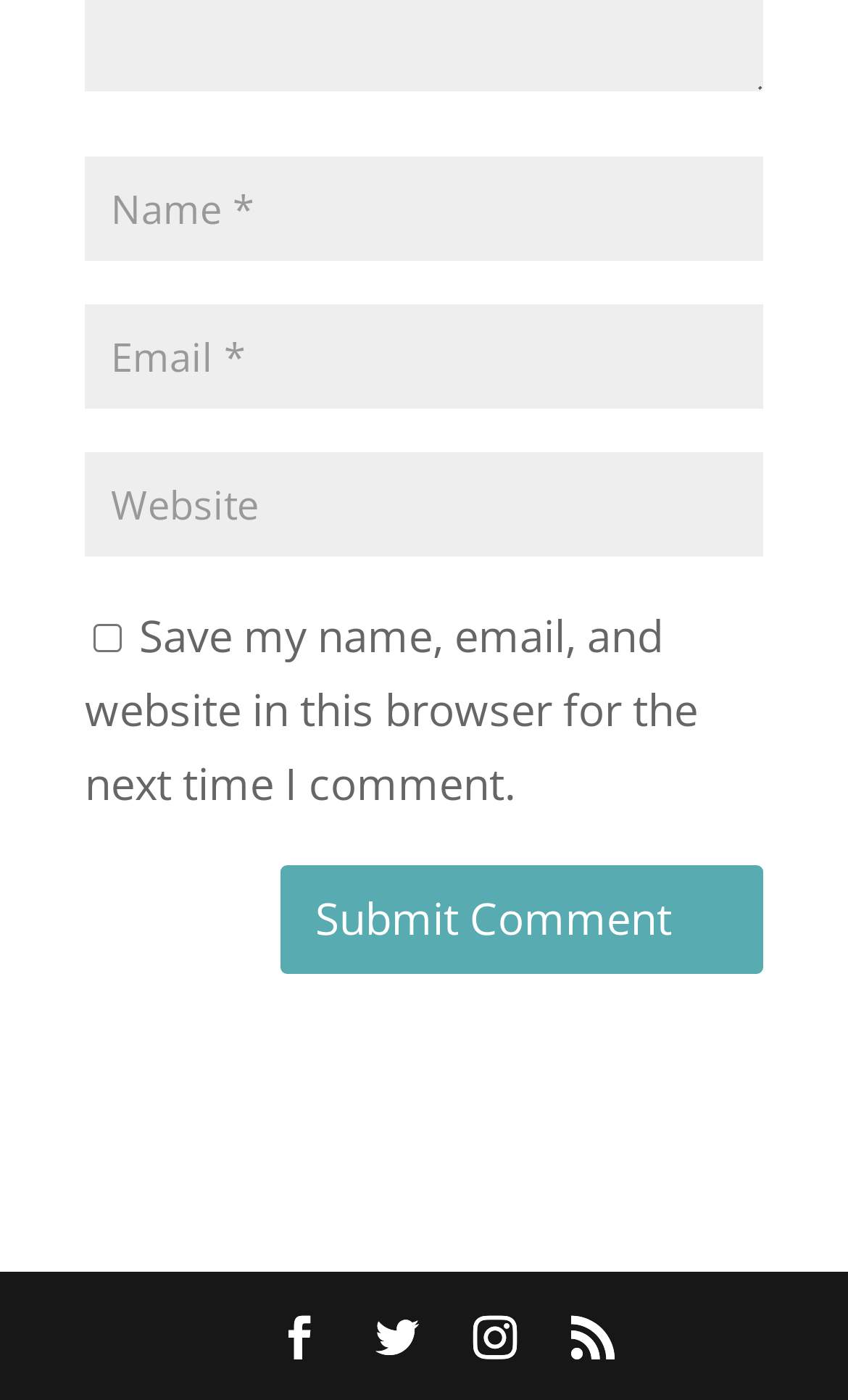Using the information in the image, give a comprehensive answer to the question: 
What is the function of the checkbox?

The checkbox is labeled 'Save my name, email, and website in this browser for the next time I comment.' and is unchecked by default, suggesting that it allows users to save their comment information for future use.